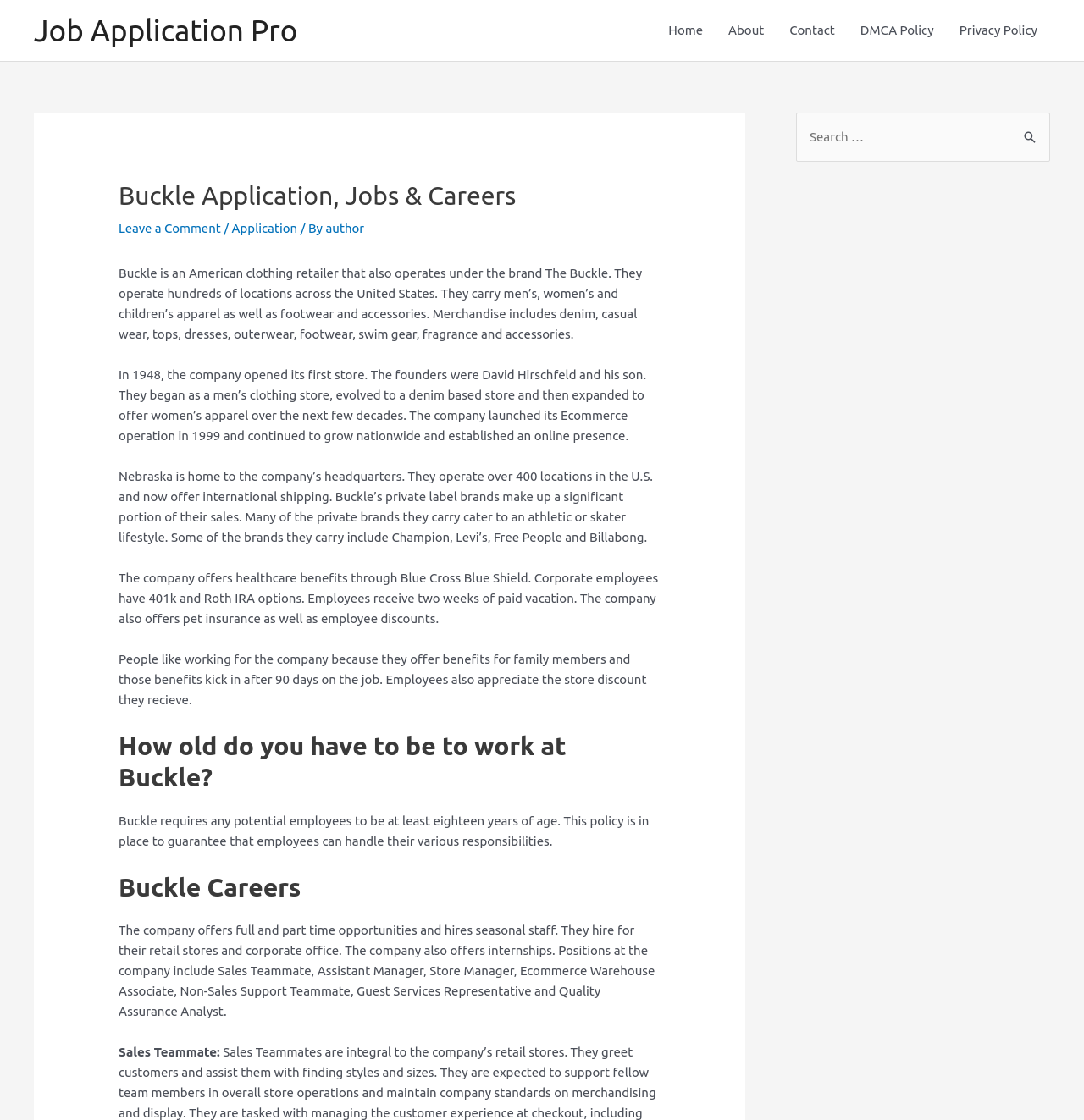Identify the bounding box coordinates of the part that should be clicked to carry out this instruction: "Go to the 'Home' page".

[0.605, 0.0, 0.66, 0.054]